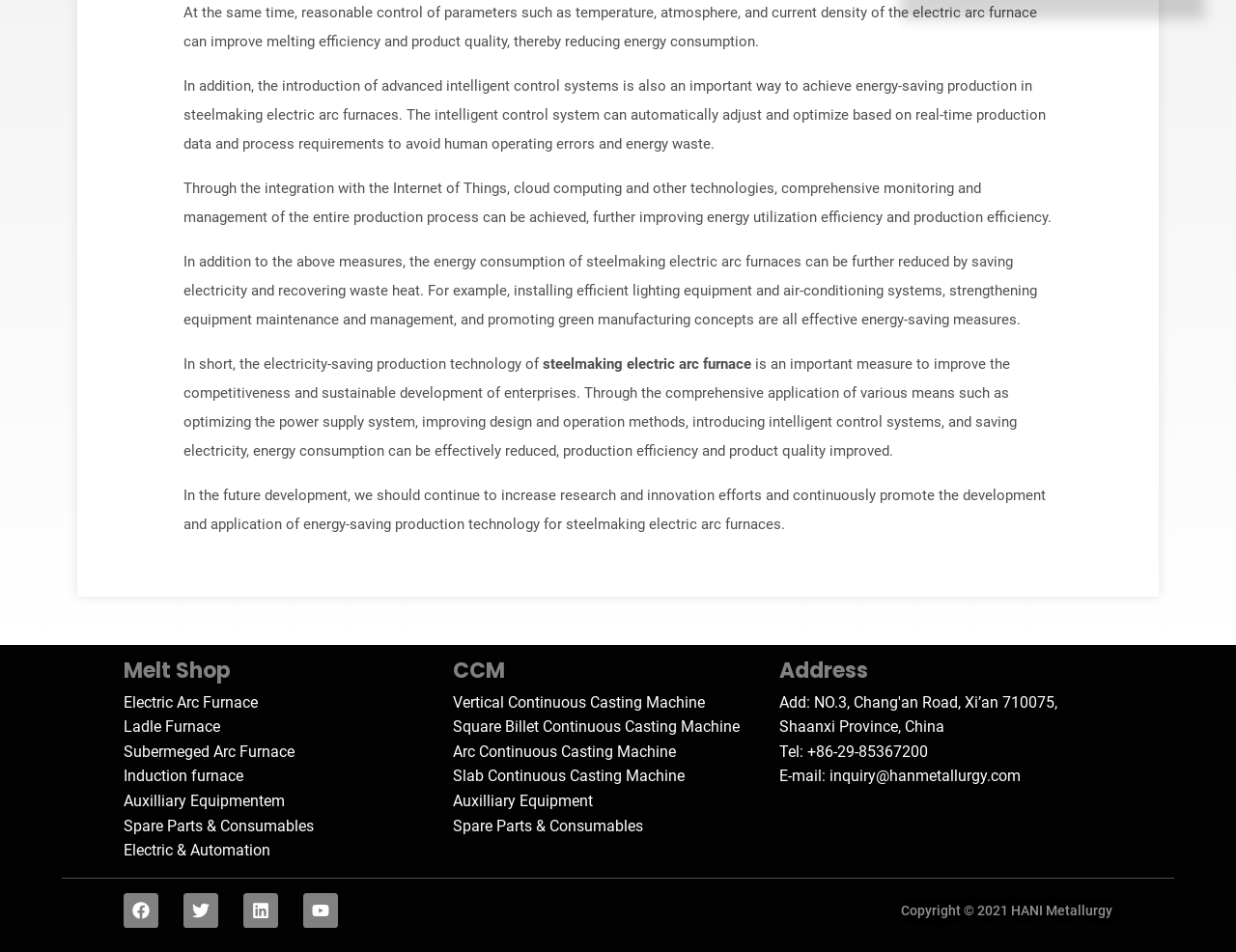Refer to the element description Youtube and identify the corresponding bounding box in the screenshot. Format the coordinates as (top-left x, top-left y, bottom-right x, bottom-right y) with values in the range of 0 to 1.

[0.245, 0.938, 0.273, 0.974]